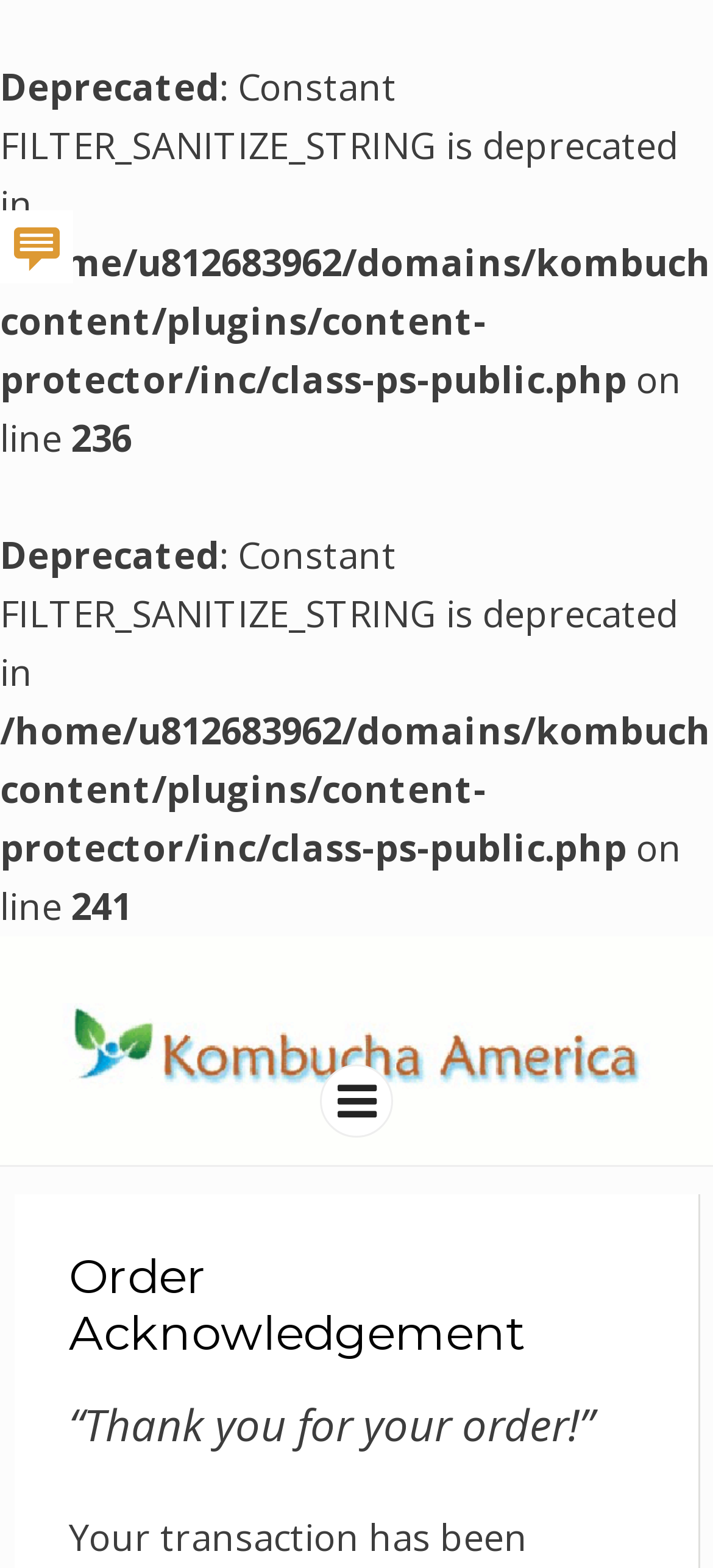Provide an in-depth description of the elements and layout of the webpage.

The webpage is an order acknowledgement page from Kombucha America. At the top, there are several deprecated warnings, including "Deprecated: Constant FILTER_SANITIZE_STRING is deprecated in" on lines 236 and 241, which are likely error messages. 

Below these warnings, there is a heading that describes Kombucha America's products, stating that they provide Kombucha Cultures used to make delicious Kombucha Tea, which is known to improve health and vitality.

To the right of this heading, there is a menu link represented by an icon. Above this menu link, there is a header section that contains an "Order Acknowledgement" heading. 

Inside the header section, there is a message that says "“Thank you for your order!” Your transaction has been completed, and a receipt for your purchase will be emailed to you. If you have a PayPal account you can login…". This message is likely the main content of the page, acknowledging the user's order and providing information about the transaction.

On the top left, there is a small icon represented by "\uec86".